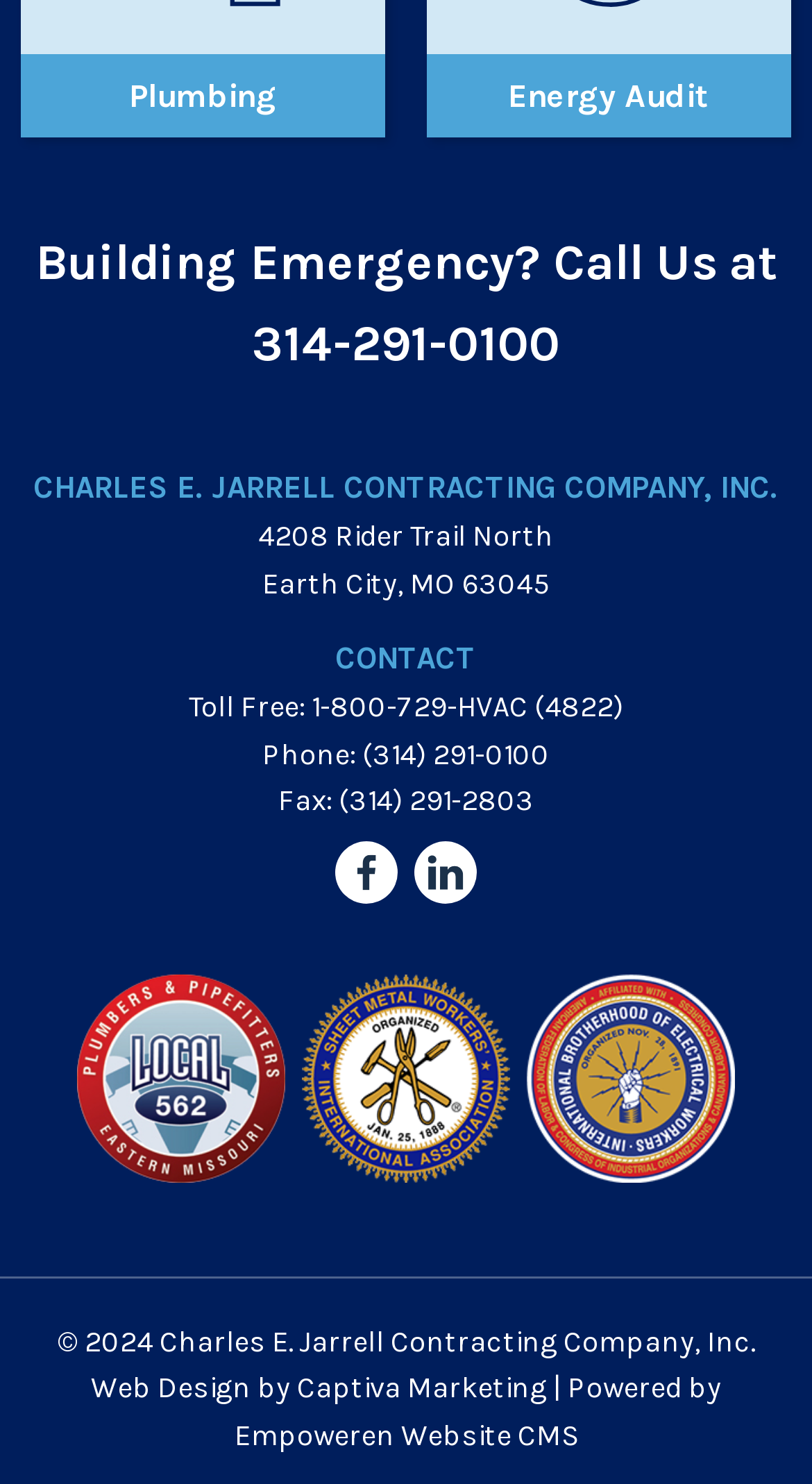What is the phone number for toll-free calls?
Please describe in detail the information shown in the image to answer the question.

I found the toll-free phone number by looking at the link element with the text '1-800-729-HVAC (4822)' which is located under the 'CONTACT' heading.